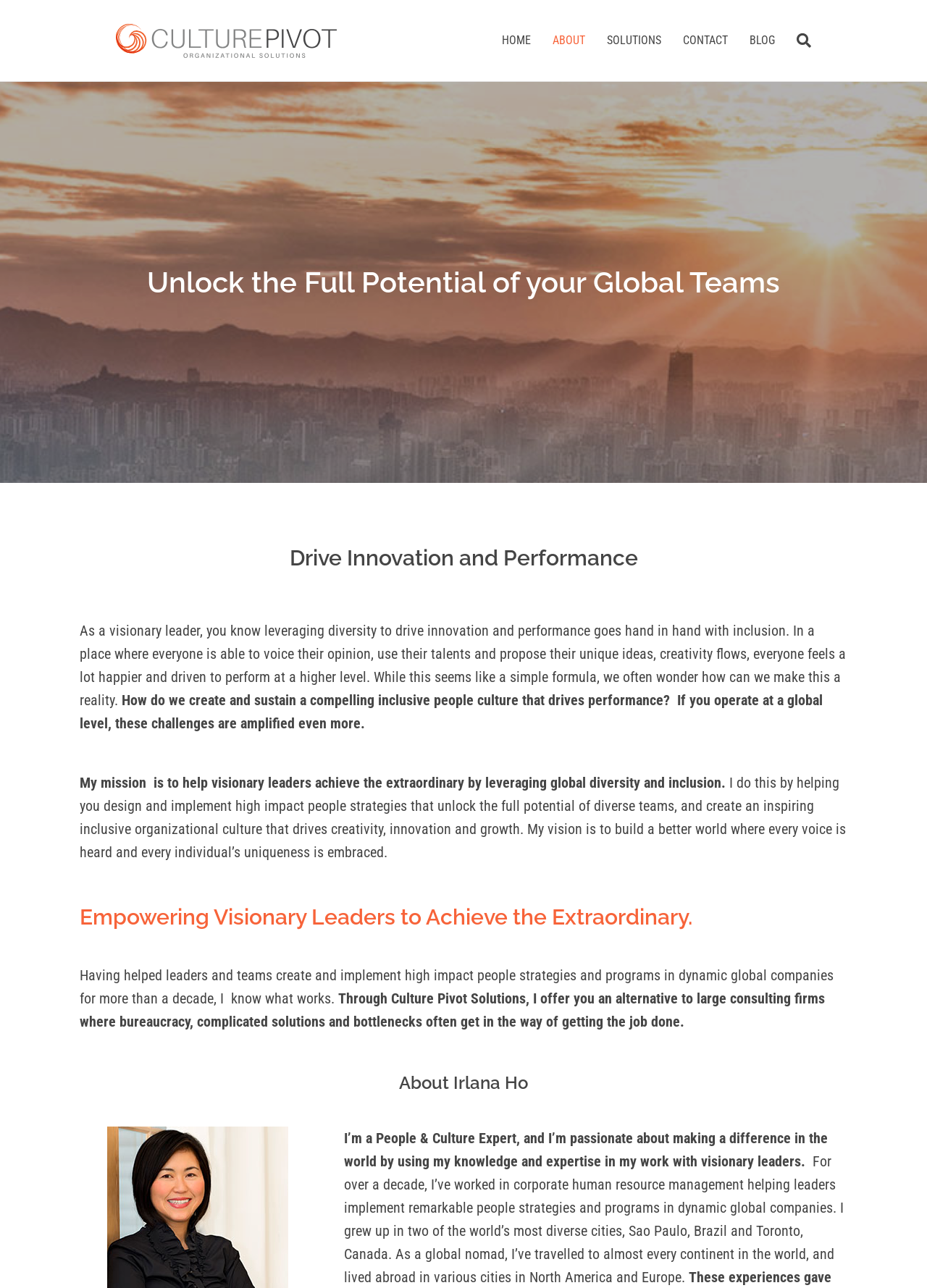What is the name of the person mentioned on the webpage?
Can you provide a detailed and comprehensive answer to the question?

I found the answer by reading the heading element with the text 'About Irlana Ho' which has a bounding box coordinate of [0.086, 0.83, 0.914, 0.852]. This suggests that the person mentioned on the webpage is Irlana Ho.